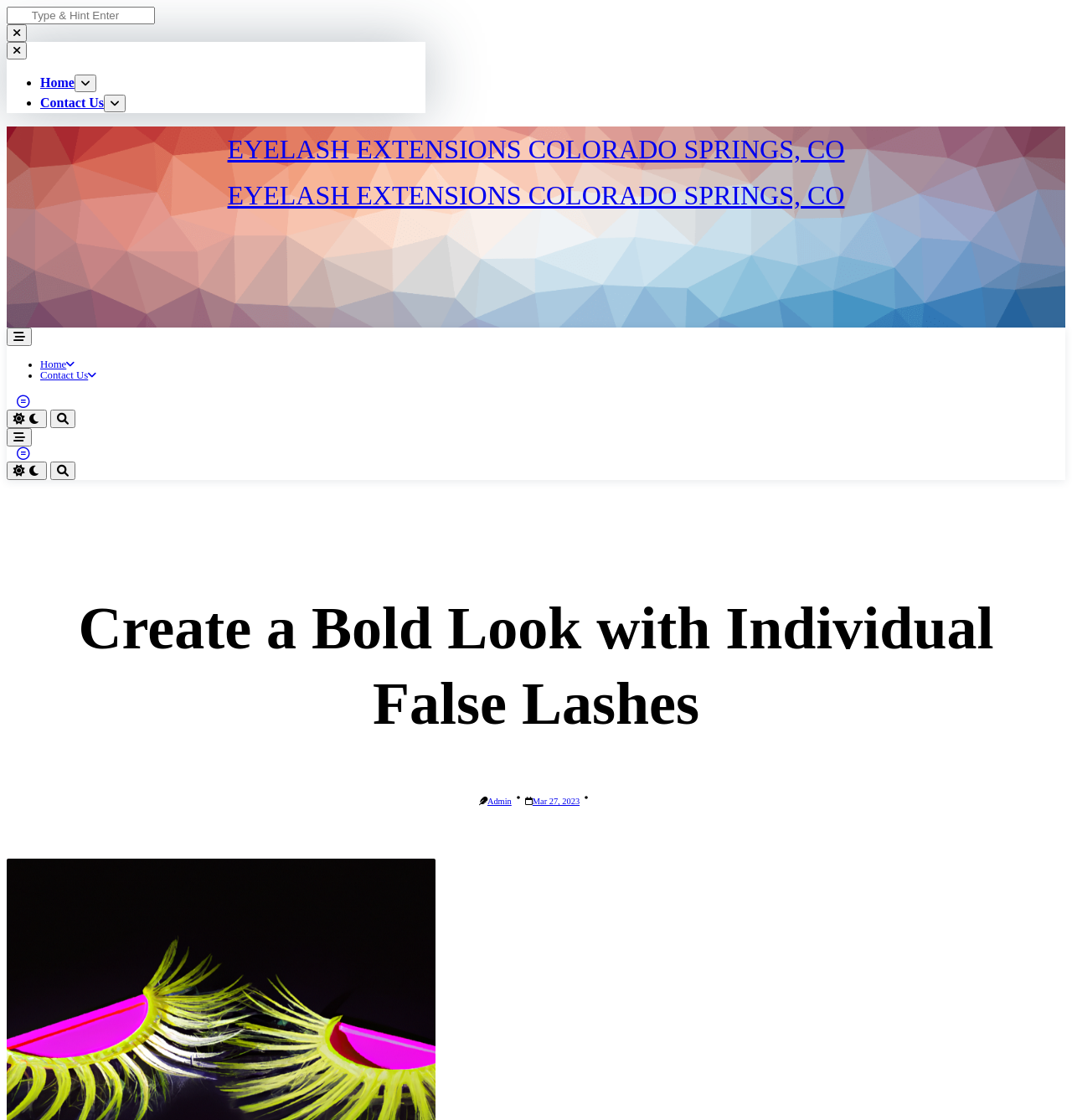Calculate the bounding box coordinates for the UI element based on the following description: "Home". Ensure the coordinates are four float numbers between 0 and 1, i.e., [left, top, right, bottom].

[0.038, 0.068, 0.09, 0.08]